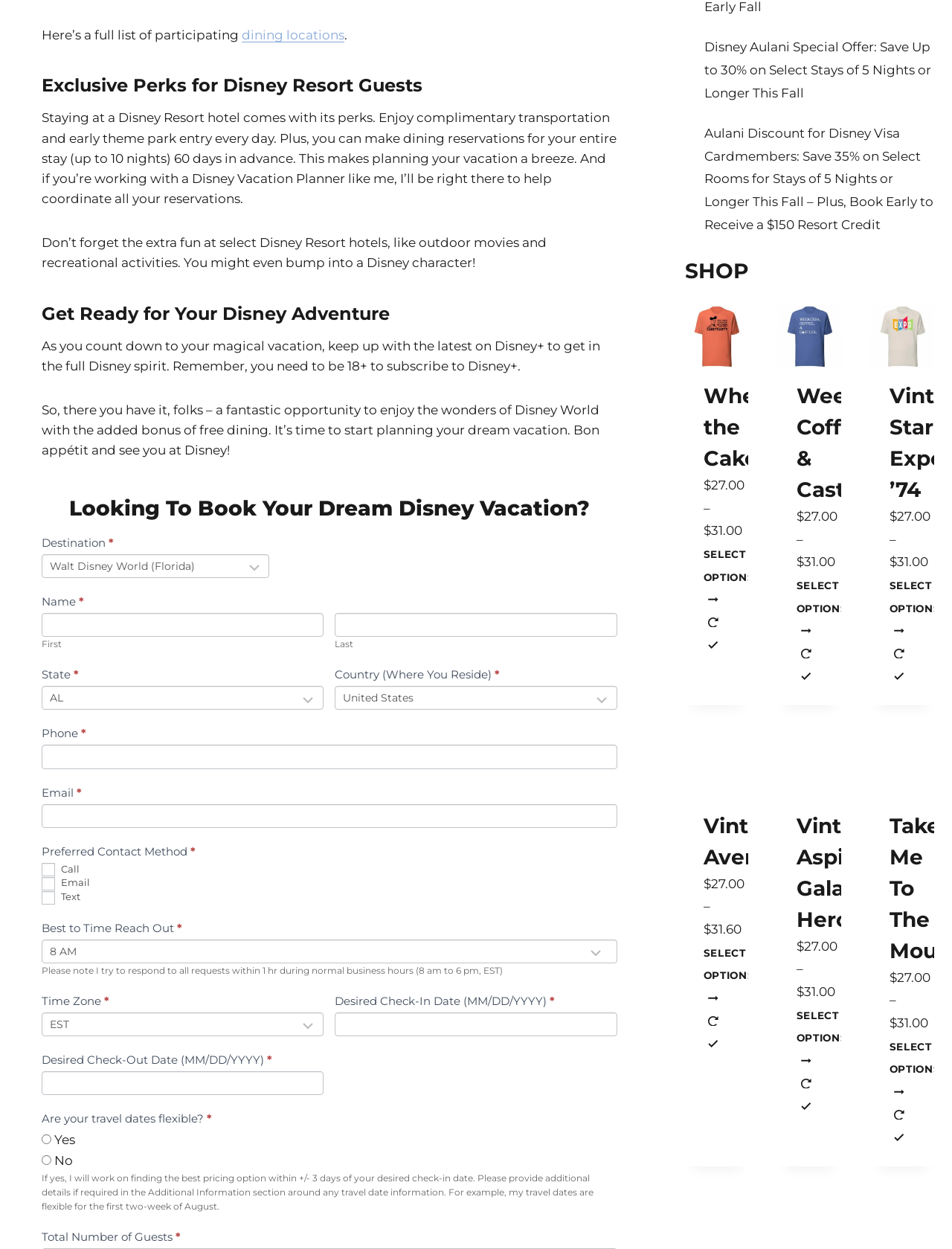Identify the bounding box coordinates of the element to click to follow this instruction: 'Select a destination'. Ensure the coordinates are four float values between 0 and 1, provided as [left, top, right, bottom].

[0.044, 0.443, 0.283, 0.463]